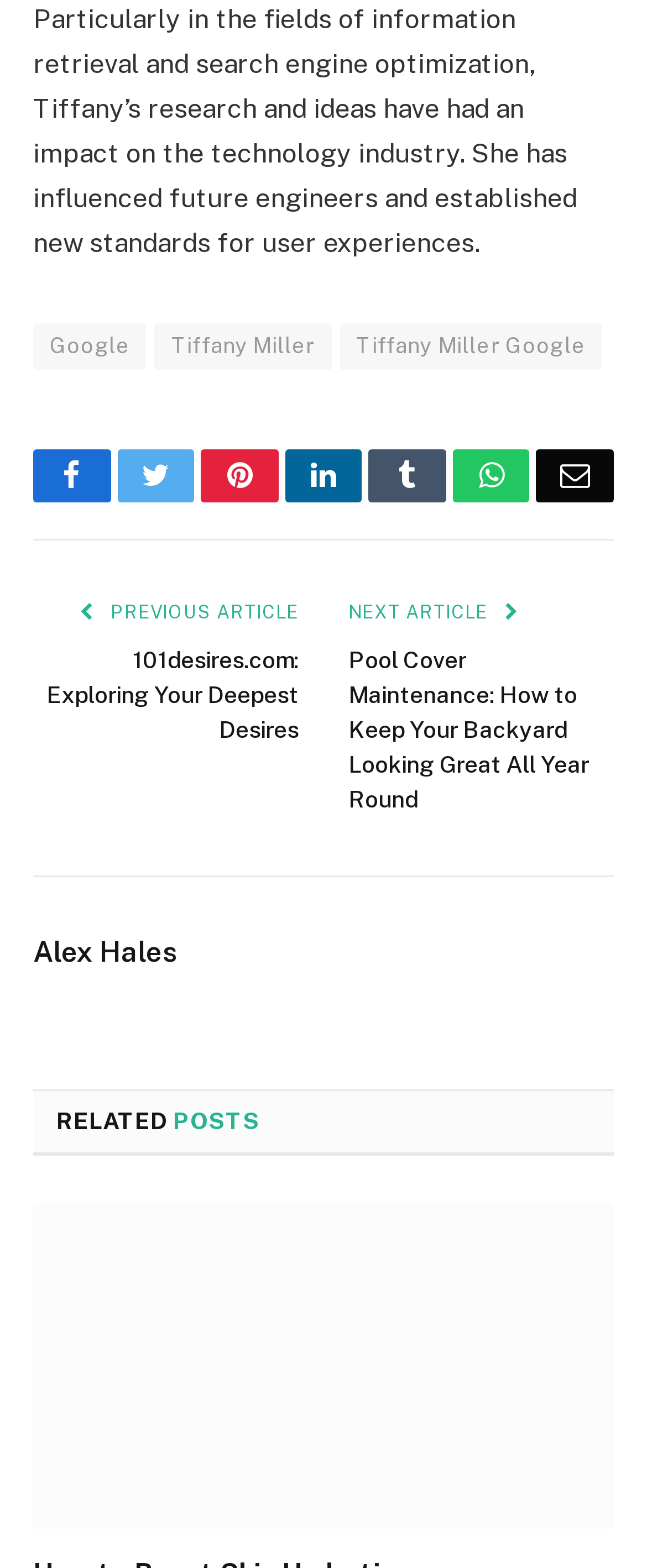Locate the bounding box coordinates of the element to click to perform the following action: 'visit Tiffany Miller's Google profile'. The coordinates should be given as four float values between 0 and 1, in the form of [left, top, right, bottom].

[0.051, 0.206, 0.227, 0.236]